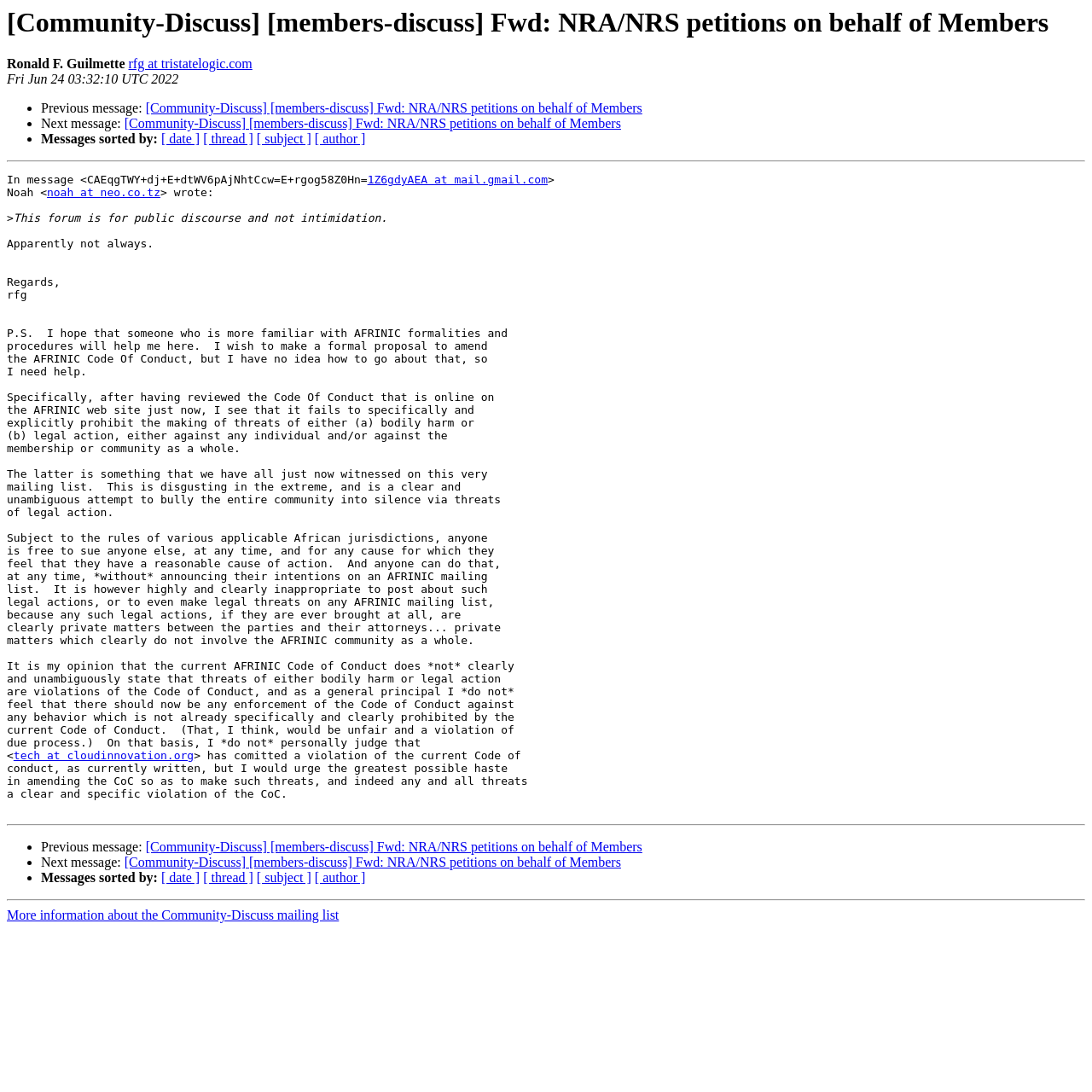Determine the bounding box coordinates for the area that needs to be clicked to fulfill this task: "Click on the link to reply to the message". The coordinates must be given as four float numbers between 0 and 1, i.e., [left, top, right, bottom].

[0.336, 0.159, 0.502, 0.171]